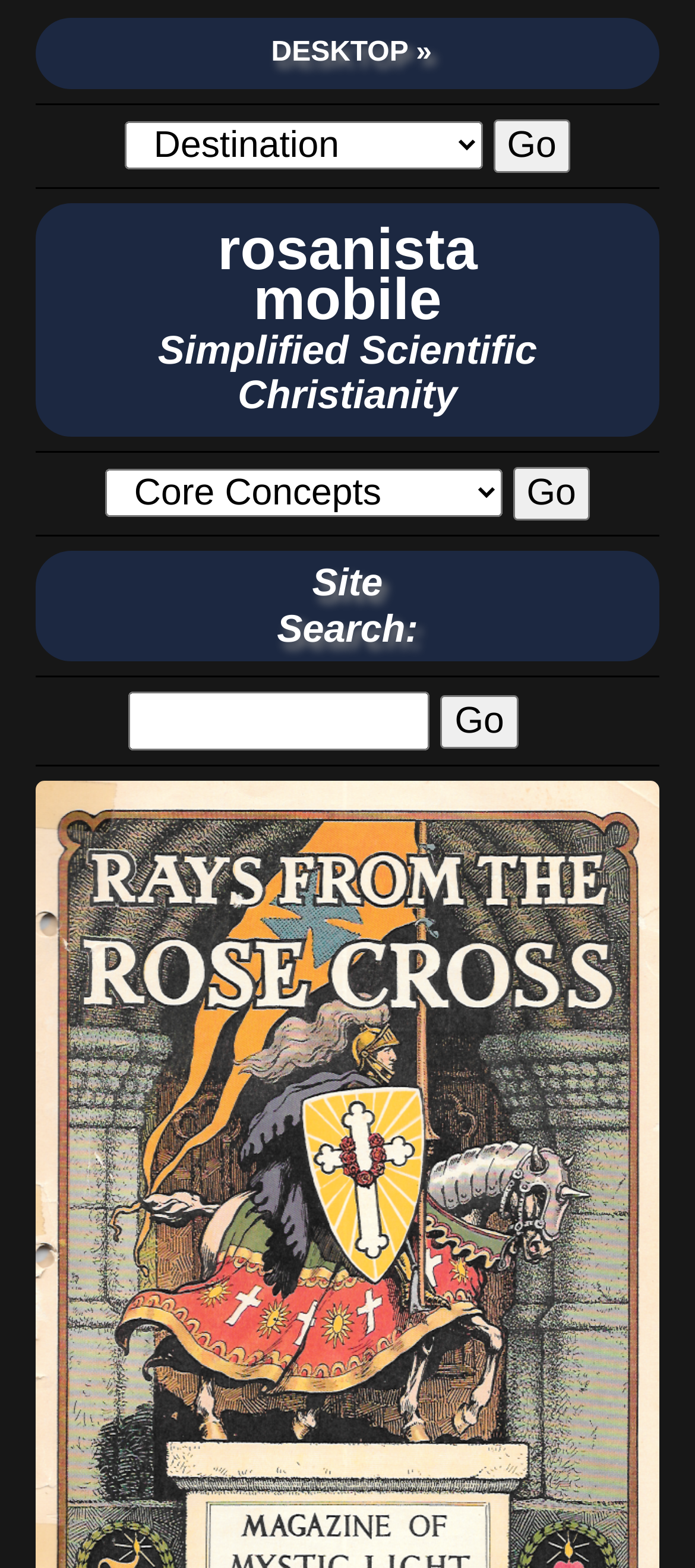Indicate the bounding box coordinates of the element that needs to be clicked to satisfy the following instruction: "select an option". The coordinates should be four float numbers between 0 and 1, i.e., [left, top, right, bottom].

[0.179, 0.077, 0.694, 0.108]